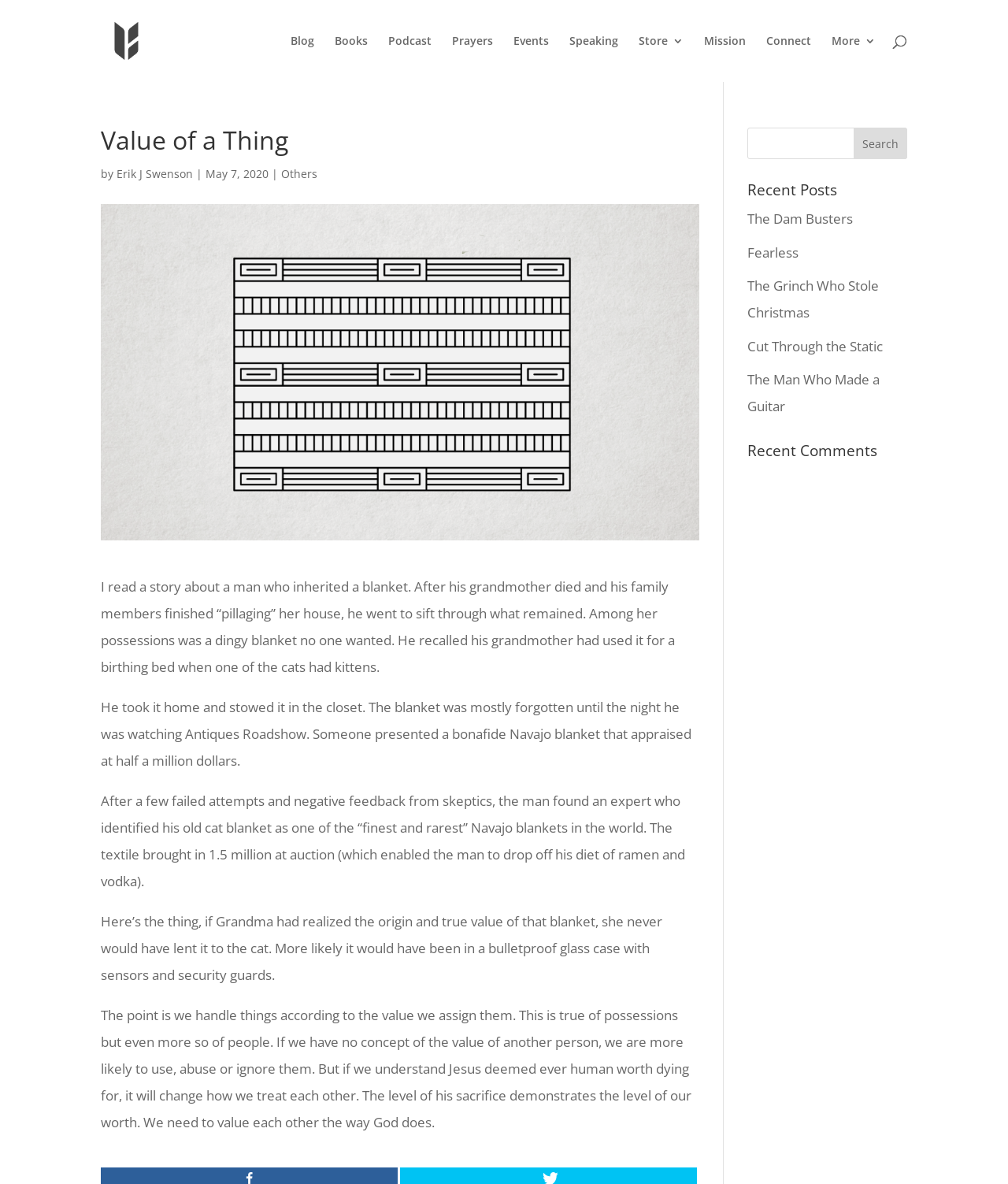Determine the bounding box coordinates of the target area to click to execute the following instruction: "Read the blog."

[0.288, 0.03, 0.312, 0.069]